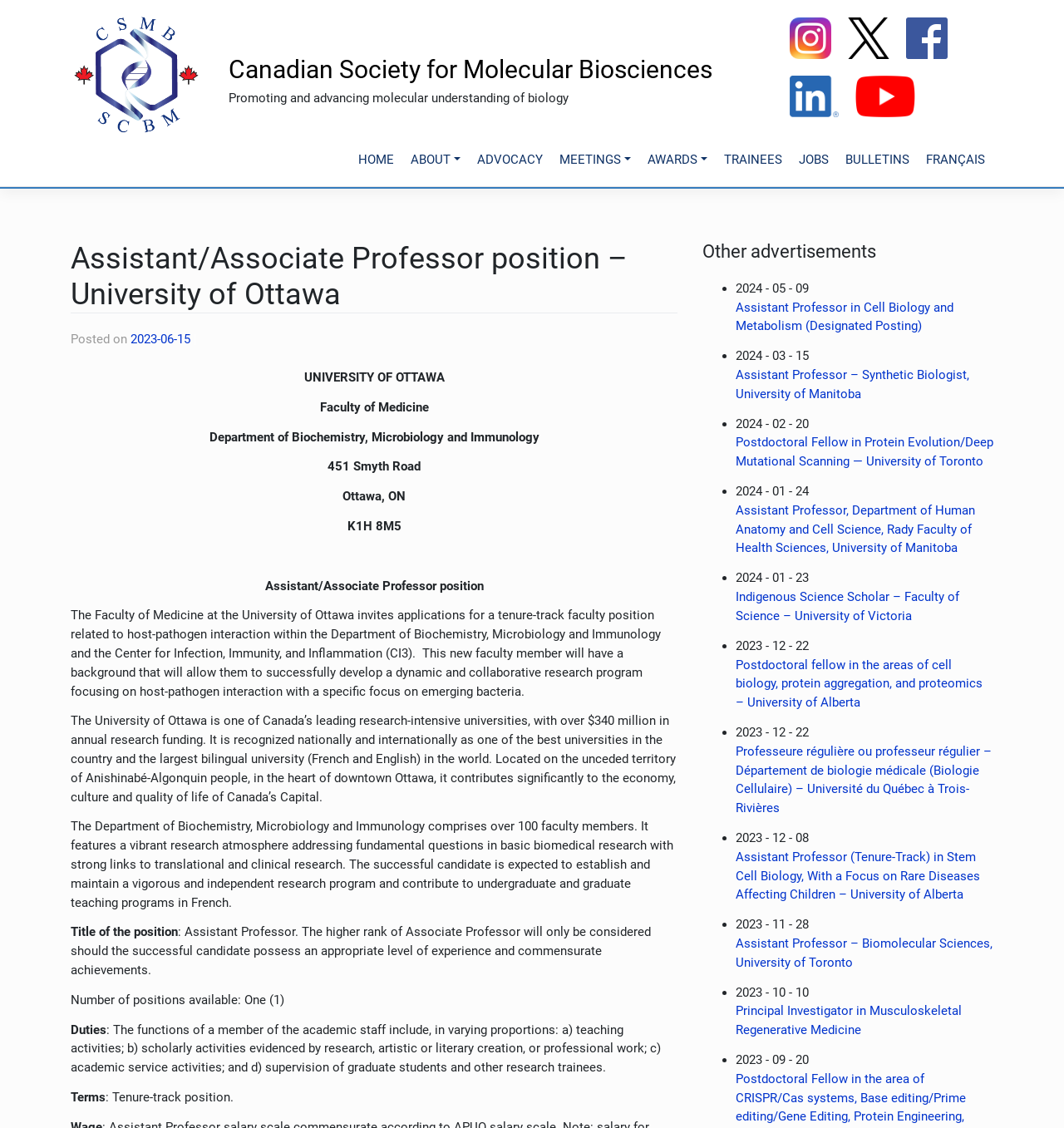What is the research focus of the advertised position?
Please ensure your answer is as detailed and informative as possible.

The research focus of the advertised position is on host-pathogen interaction, specifically on emerging bacteria, as mentioned in the webpage content under the 'Assistant/Associate Professor position' section.